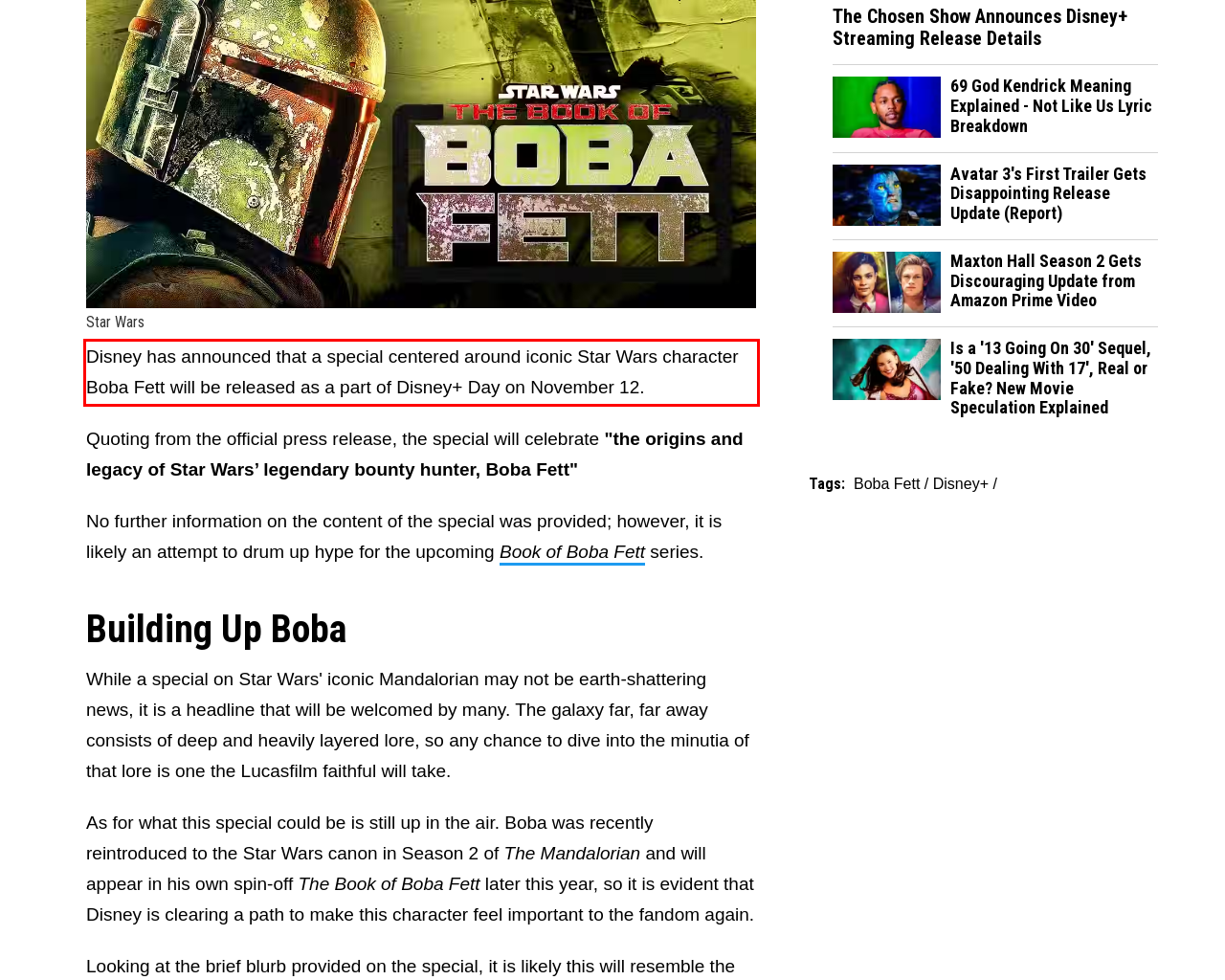Given a screenshot of a webpage containing a red bounding box, perform OCR on the text within this red bounding box and provide the text content.

Disney has announced that a special centered around iconic Star Wars character Boba Fett will be released as a part of Disney+ Day on November 12.